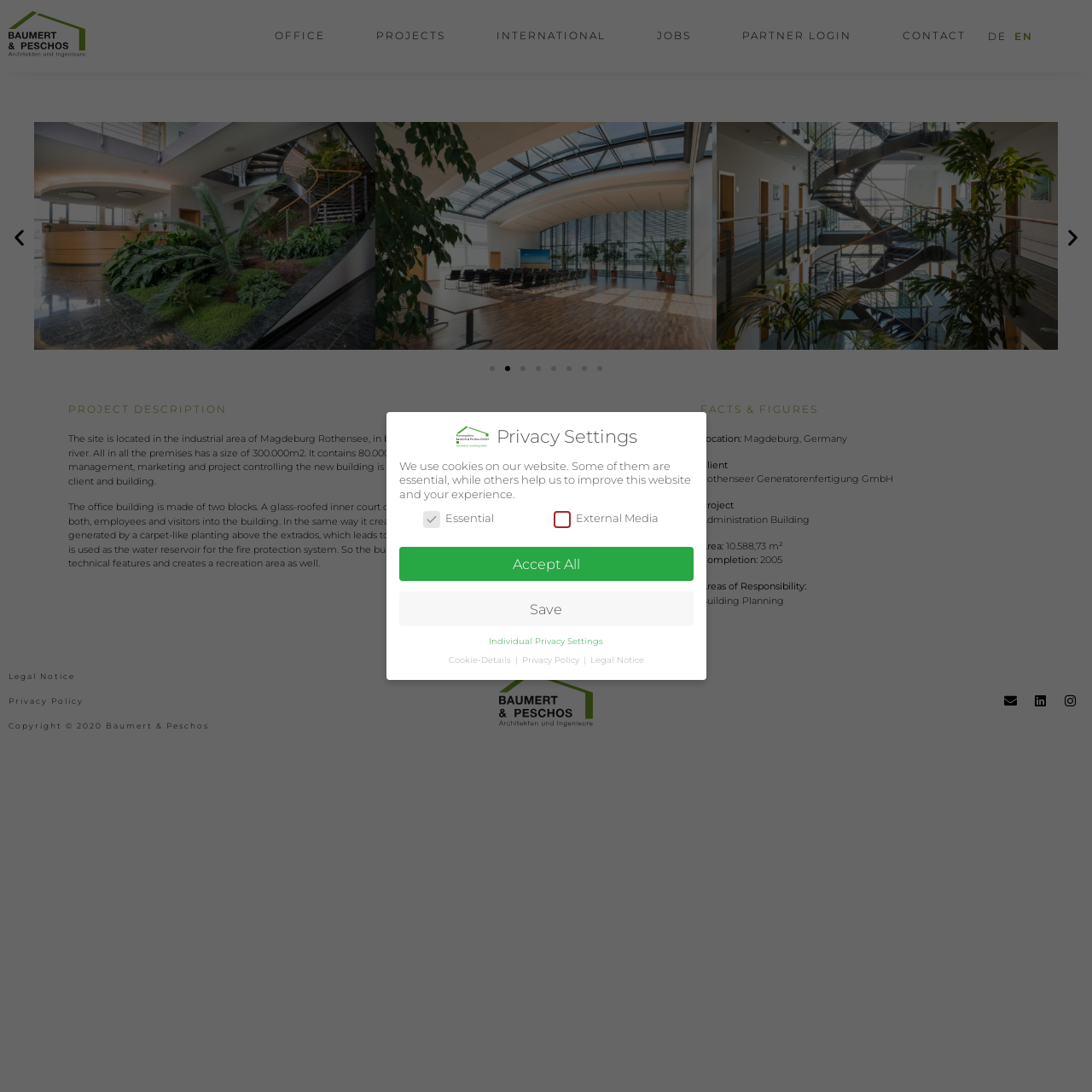Provide the bounding box coordinates for the specified HTML element described in this description: "Individual Privacy Settings". The coordinates should be four float numbers ranging from 0 to 1, in the format [left, top, right, bottom].

[0.448, 0.583, 0.552, 0.592]